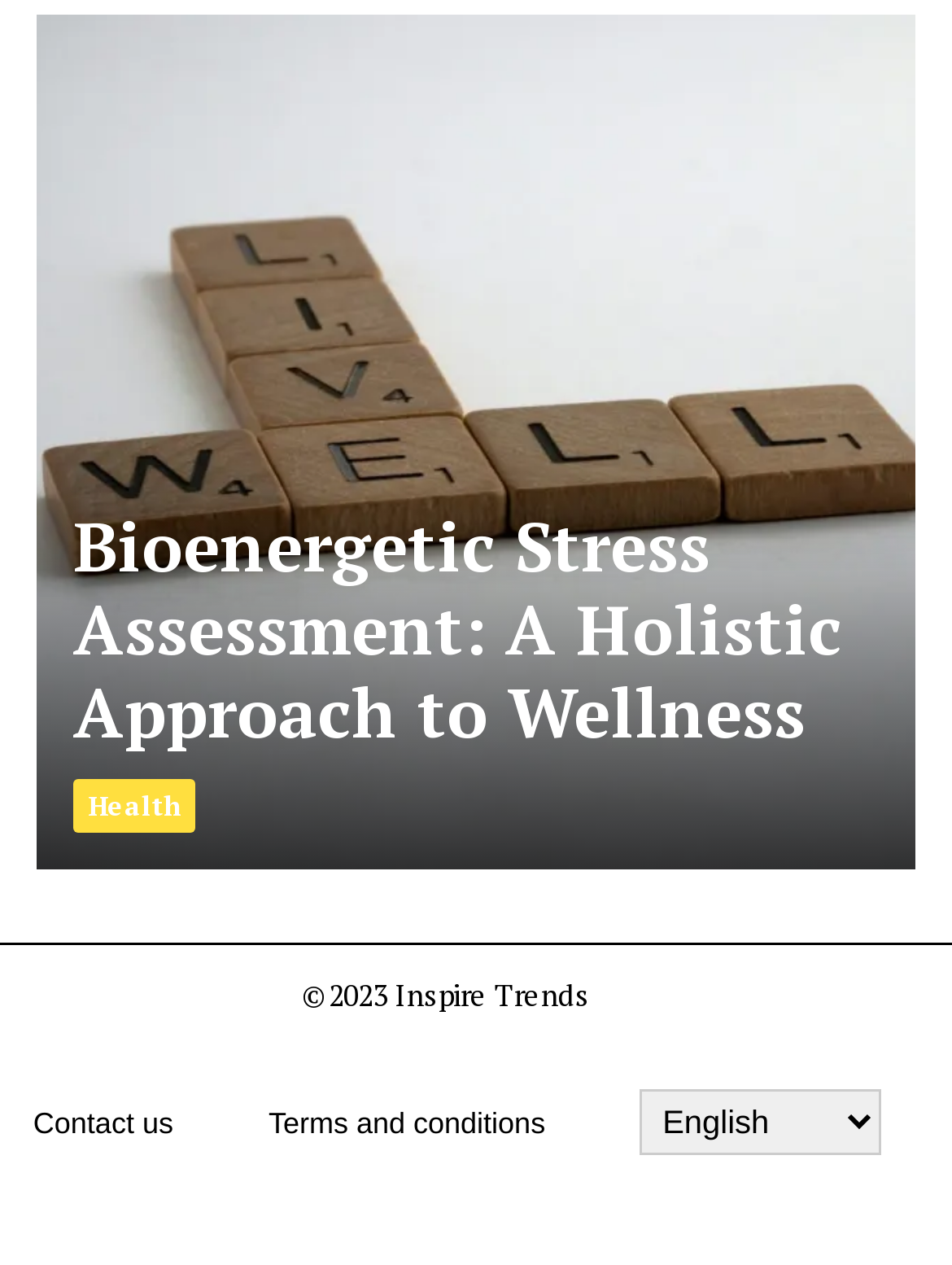What is the category of the content on this webpage?
Please provide a single word or phrase answer based on the image.

Health